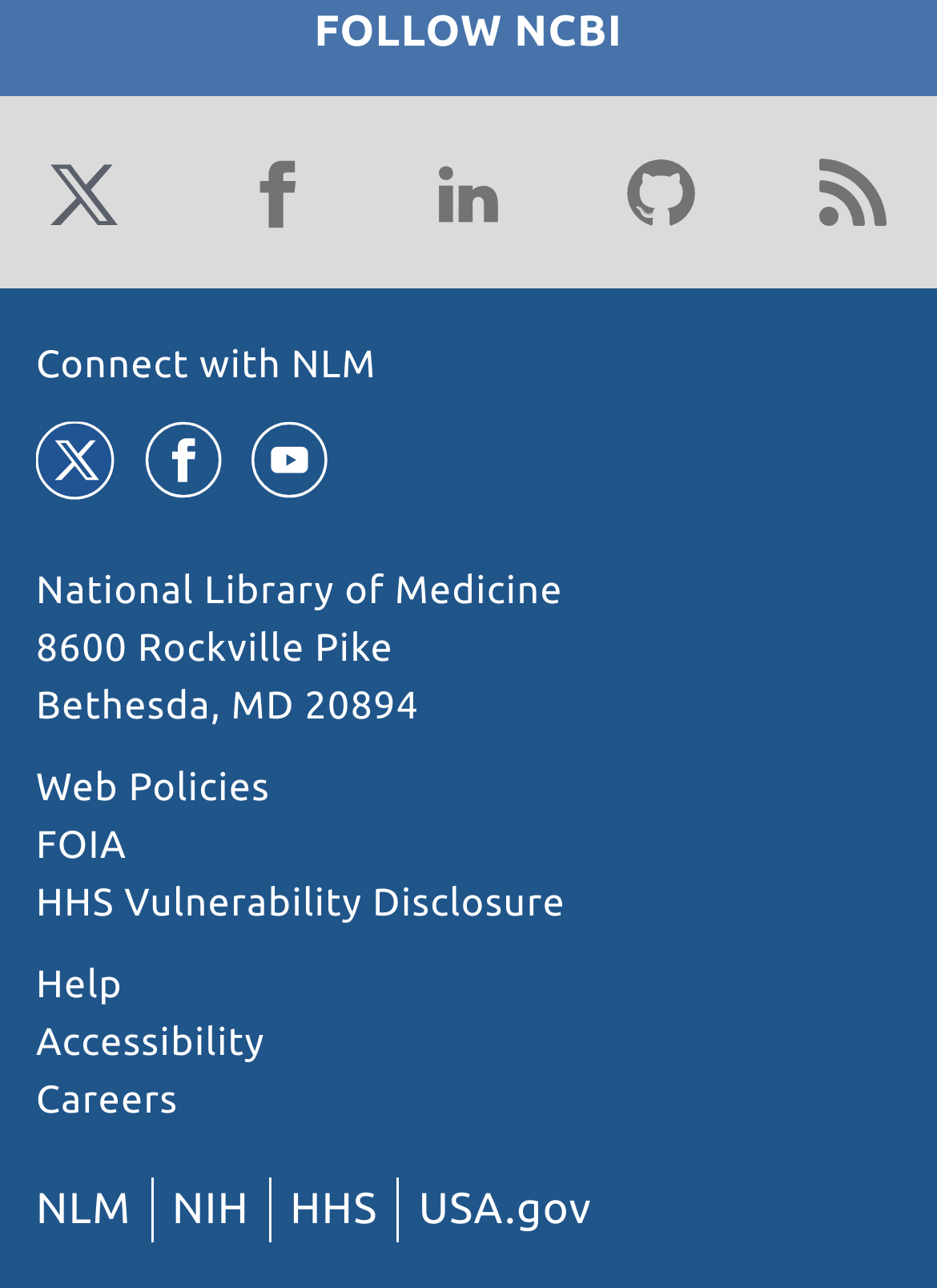What is the name of the library?
Relying on the image, give a concise answer in one word or a brief phrase.

National Library of Medicine